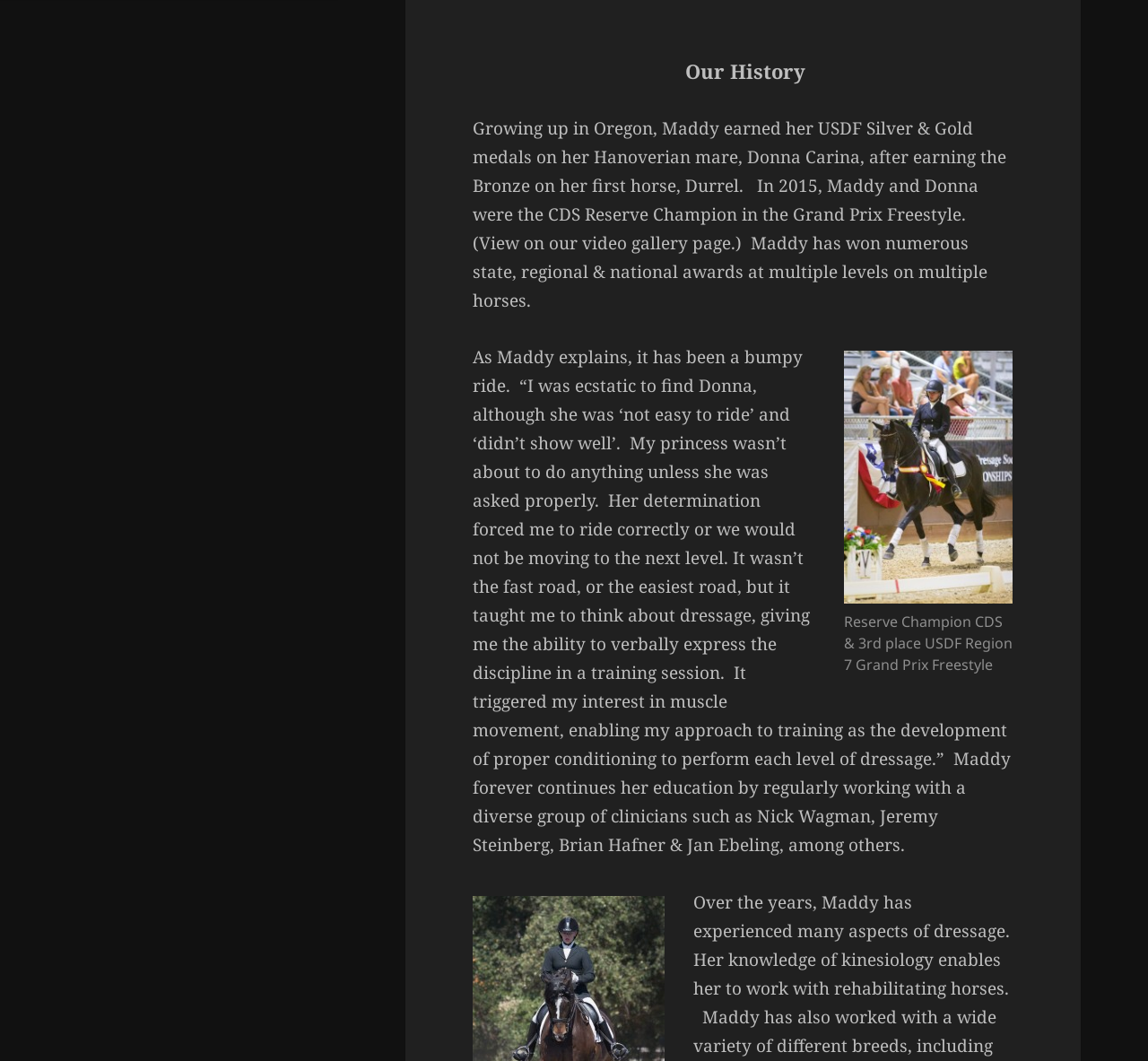What is the name of Maddy's first horse?
Using the image as a reference, deliver a detailed and thorough answer to the question.

From the StaticText element, we can see that Maddy earned the Bronze on her first horse, Durrel.